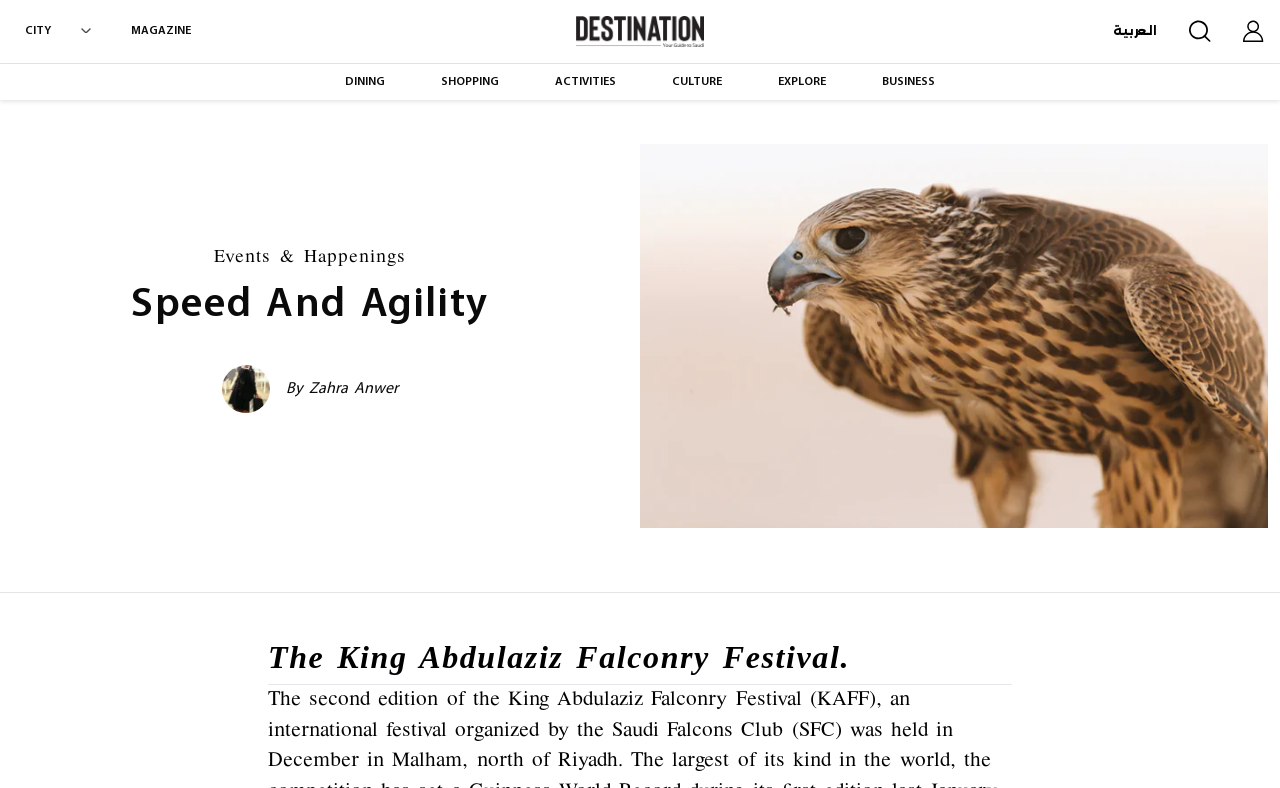Please specify the bounding box coordinates of the area that should be clicked to accomplish the following instruction: "Learn about the King Abdulaziz Falconry Festival". The coordinates should consist of four float numbers between 0 and 1, i.e., [left, top, right, bottom].

[0.209, 0.803, 0.791, 0.868]